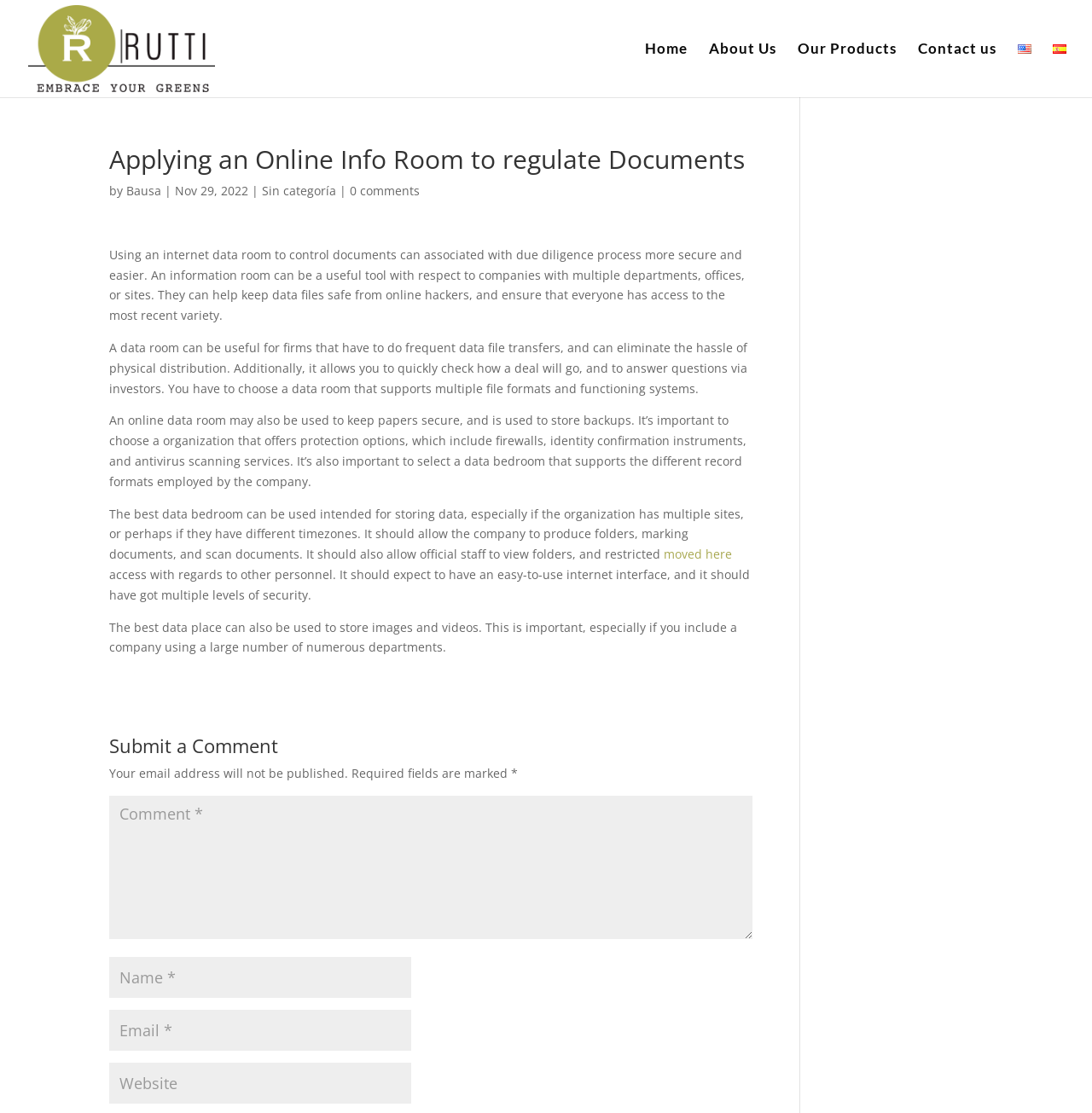Provide an in-depth caption for the elements present on the webpage.

The webpage is about applying an online info room to regulate documents. At the top, there is a navigation menu with links to "Home", "About Us", "Our Products", "Contact us", and language options "English" and "Español". Below the navigation menu, there is a heading that reads "Applying an Online Info Room to regulate Documents" followed by the author's name "Bausa" and the date "Nov 29, 2022". 

To the right of the heading, there are several links to related articles, including "Sin categoría" and "0 comments". The main content of the webpage is divided into four paragraphs that discuss the benefits of using an online data room to control documents, including enhanced security, ease of use, and the ability to store and manage large amounts of data.

Below the main content, there is a section that allows users to submit a comment. This section includes three text boxes for users to enter their name, email, and comment, as well as a submit button. 

On the right-hand side of the webpage, there is a list of links to various articles and topics, including blood pressure, penis enlargement, CBD oil, keto diet, and diabetes management. These links are not directly related to the main content of the webpage but appear to be advertisements or sponsored content.